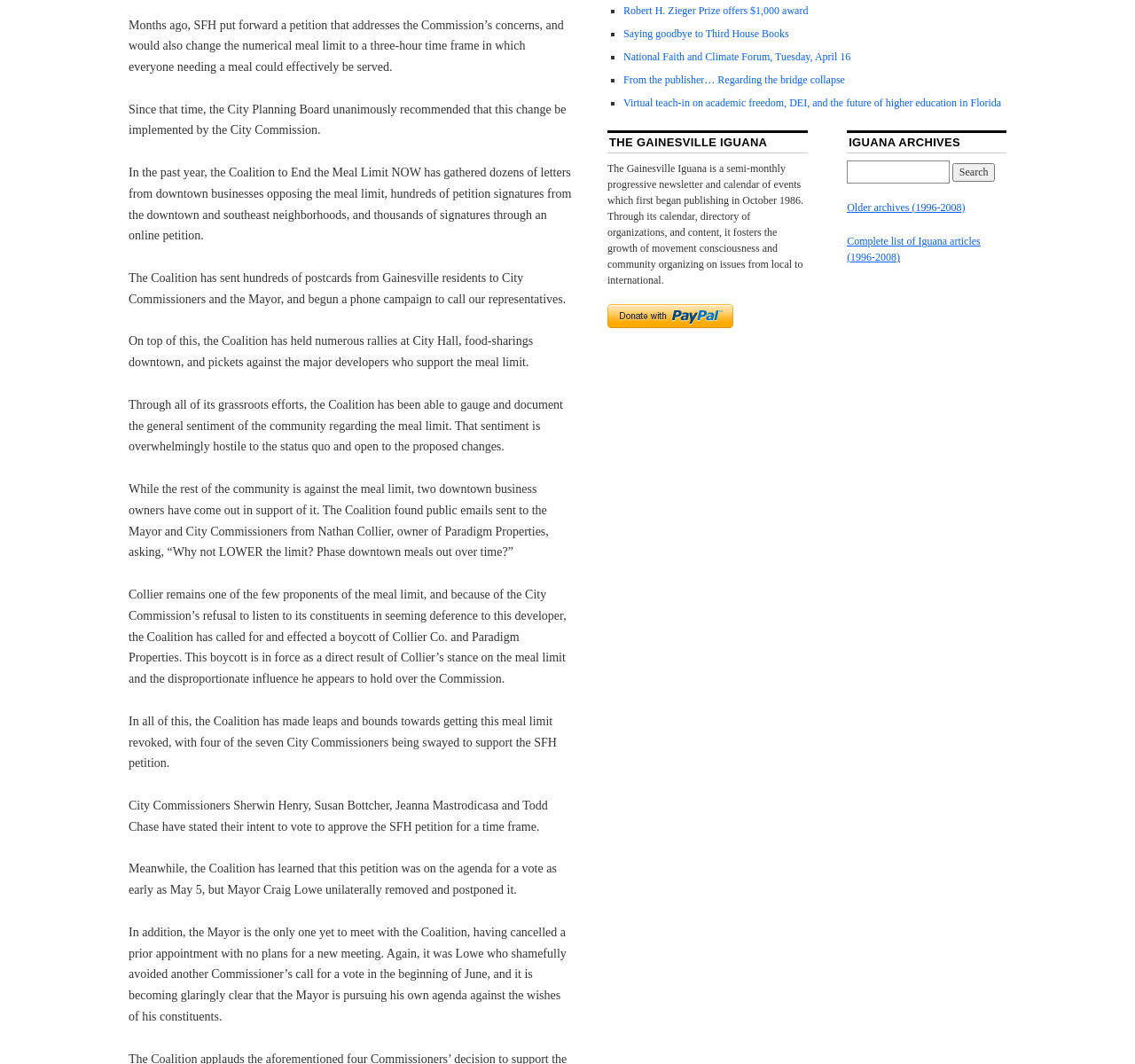Given the description "Older archives (1996-2008)", determine the bounding box of the corresponding UI element.

[0.746, 0.189, 0.85, 0.201]